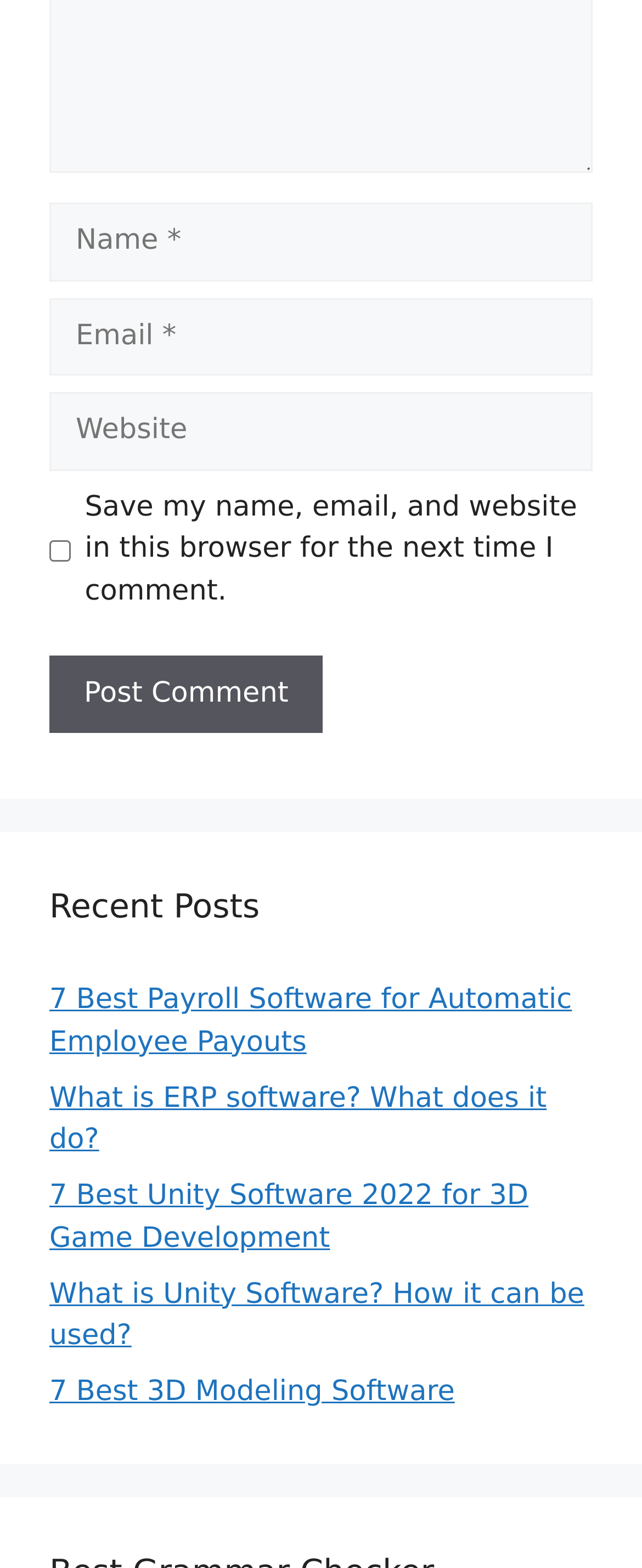Based on the element description: "name="submit" value="Post Comment"", identify the UI element and provide its bounding box coordinates. Use four float numbers between 0 and 1, [left, top, right, bottom].

[0.077, 0.418, 0.503, 0.468]